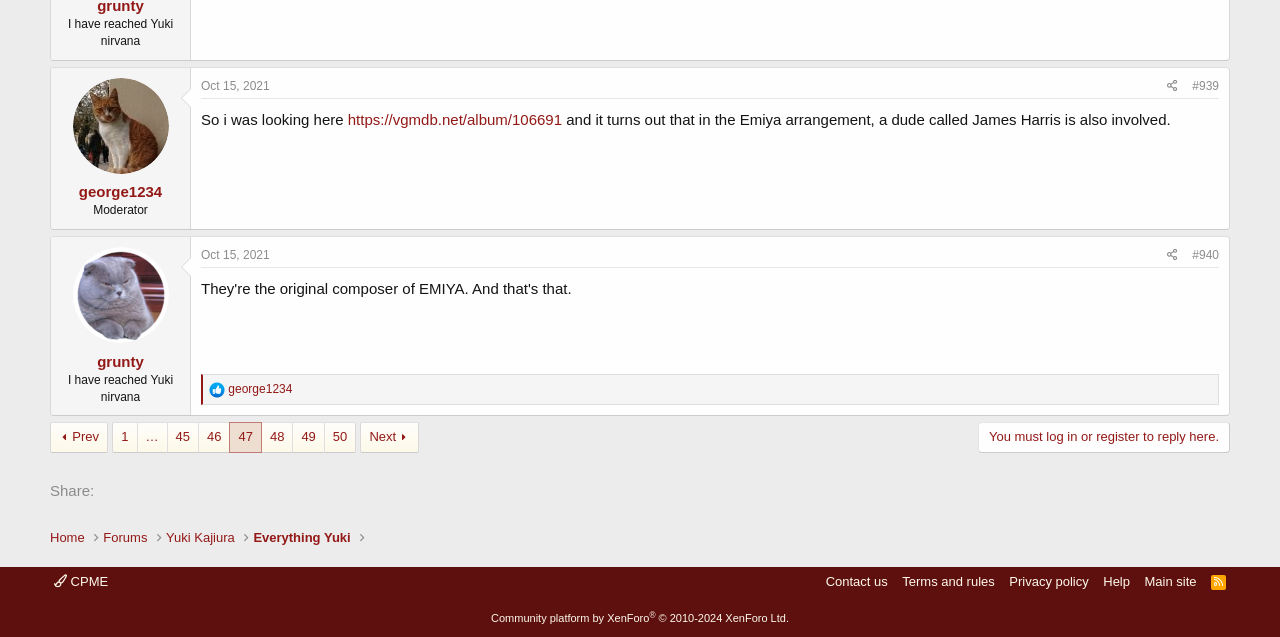Identify the bounding box coordinates of the area you need to click to perform the following instruction: "Search for a topic".

None